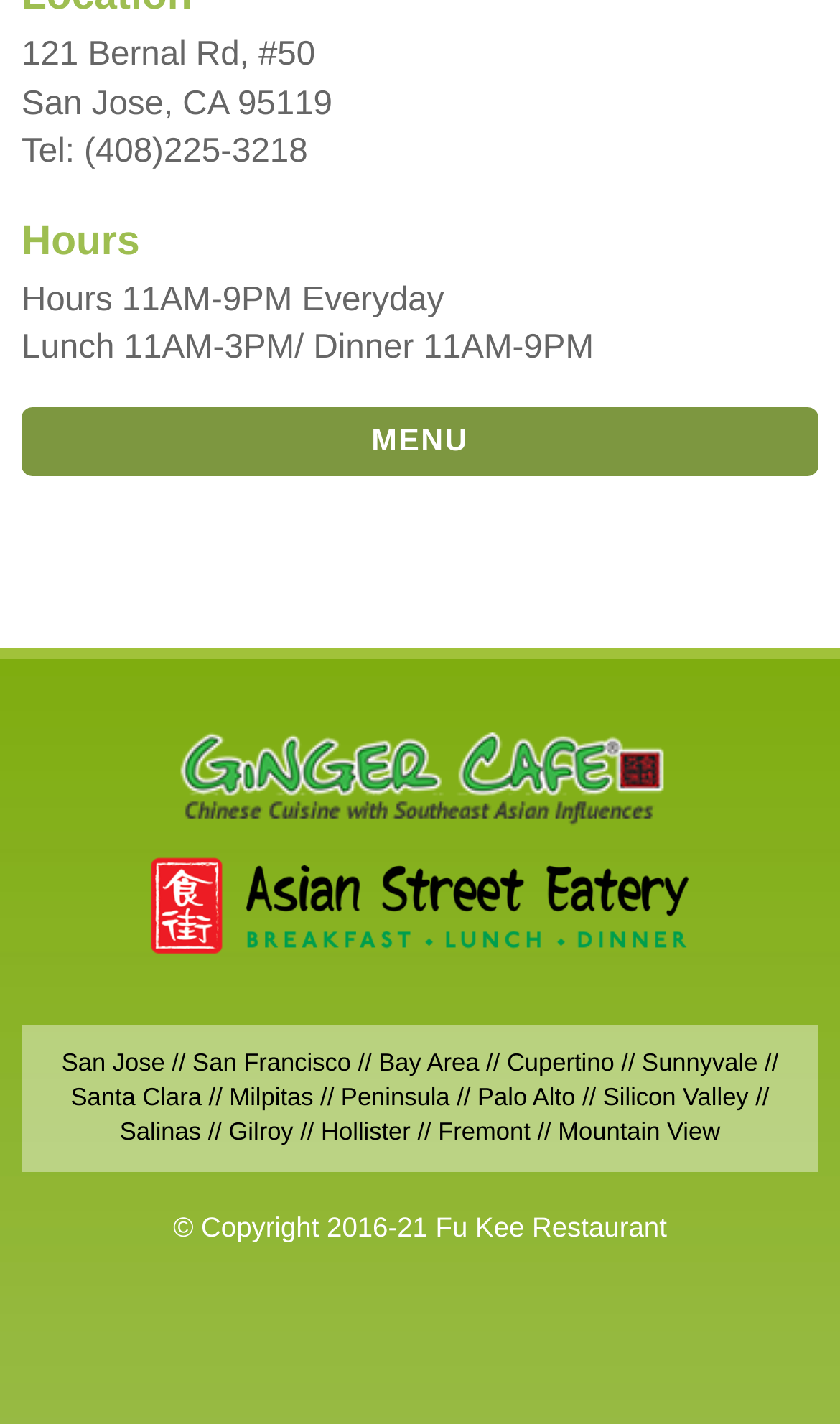What is the copyright year of the website?
Please respond to the question thoroughly and include all relevant details.

I found the copyright year by looking at the static text element at the bottom of the webpage, which displays the copyright information as '© Copyright 2016-21 Fu Kee Restaurant'.